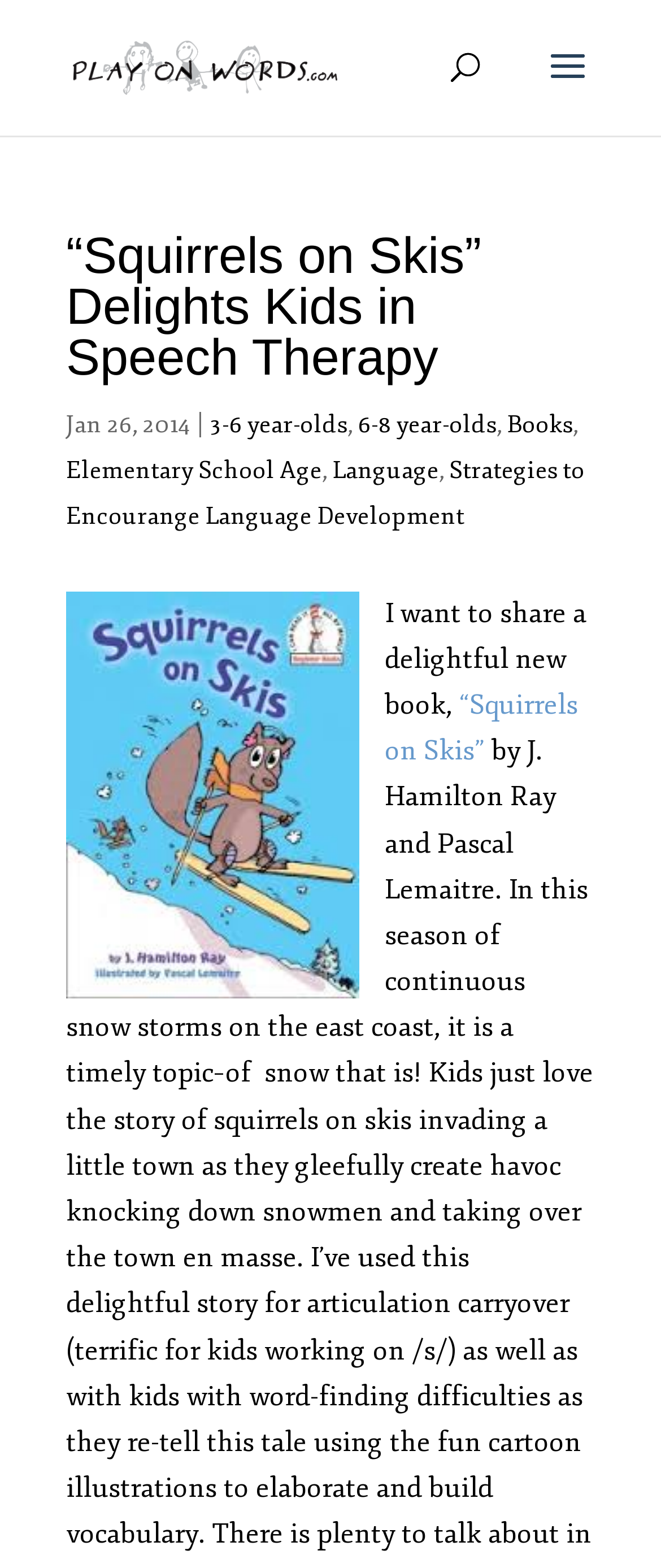Based on the description "Strategies to Encourange Language Development", find the bounding box of the specified UI element.

[0.1, 0.291, 0.885, 0.339]